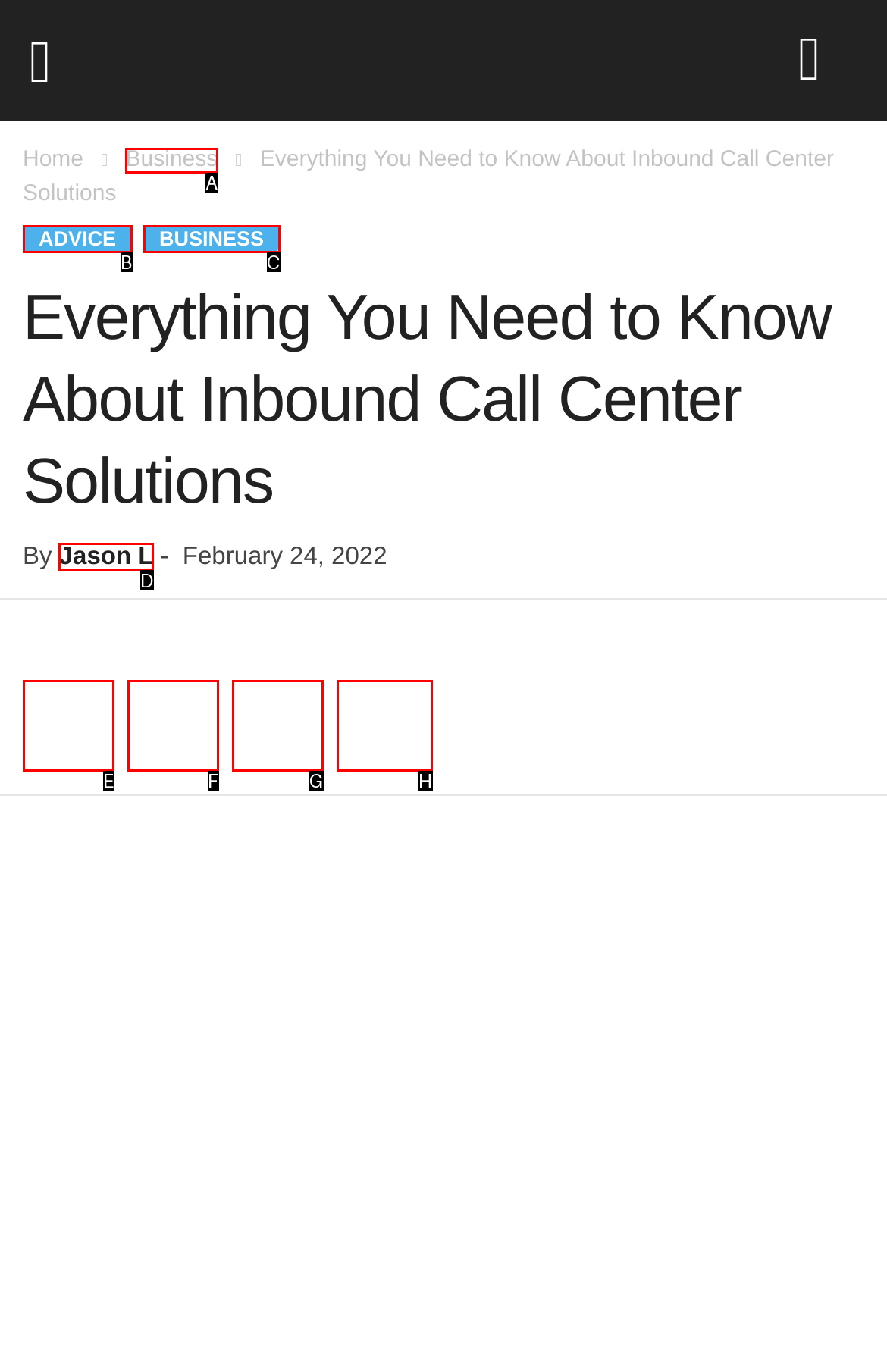From the given choices, which option should you click to complete this task: read the article by Jason L? Answer with the letter of the correct option.

D